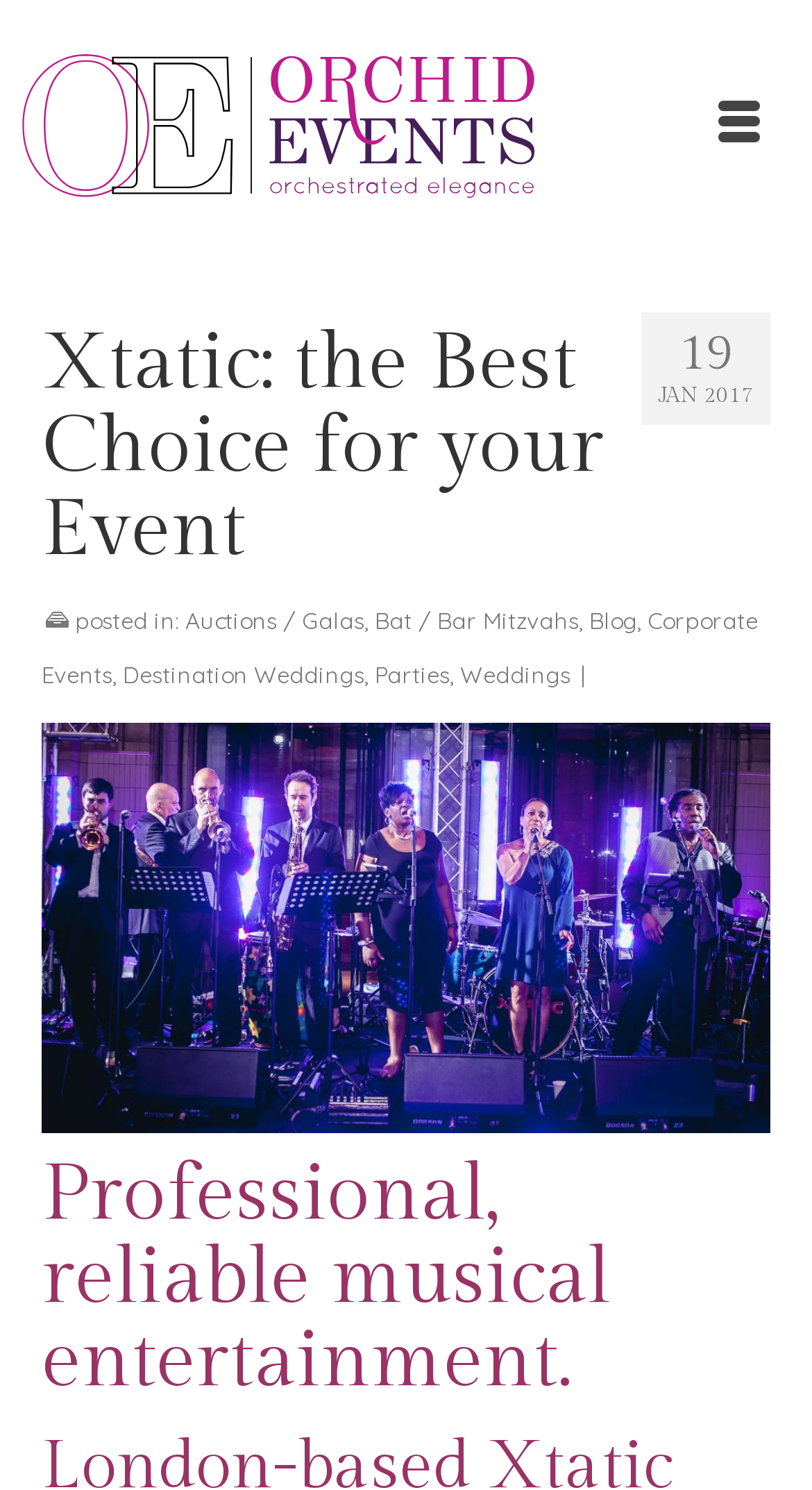Please give a short response to the question using one word or a phrase:
What is the date mentioned on the webpage?

19 JAN 2017